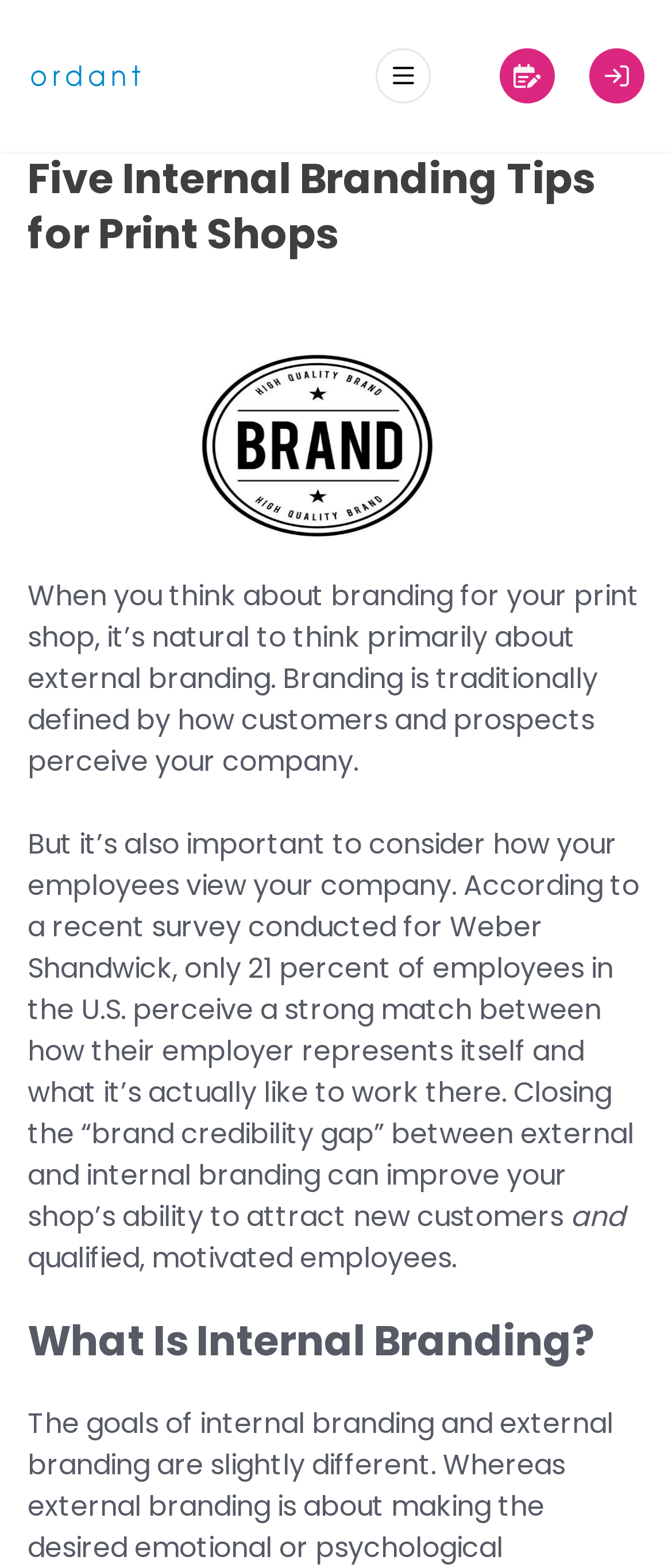Please answer the following question using a single word or phrase: 
What is the primary focus of branding for print shops?

External branding